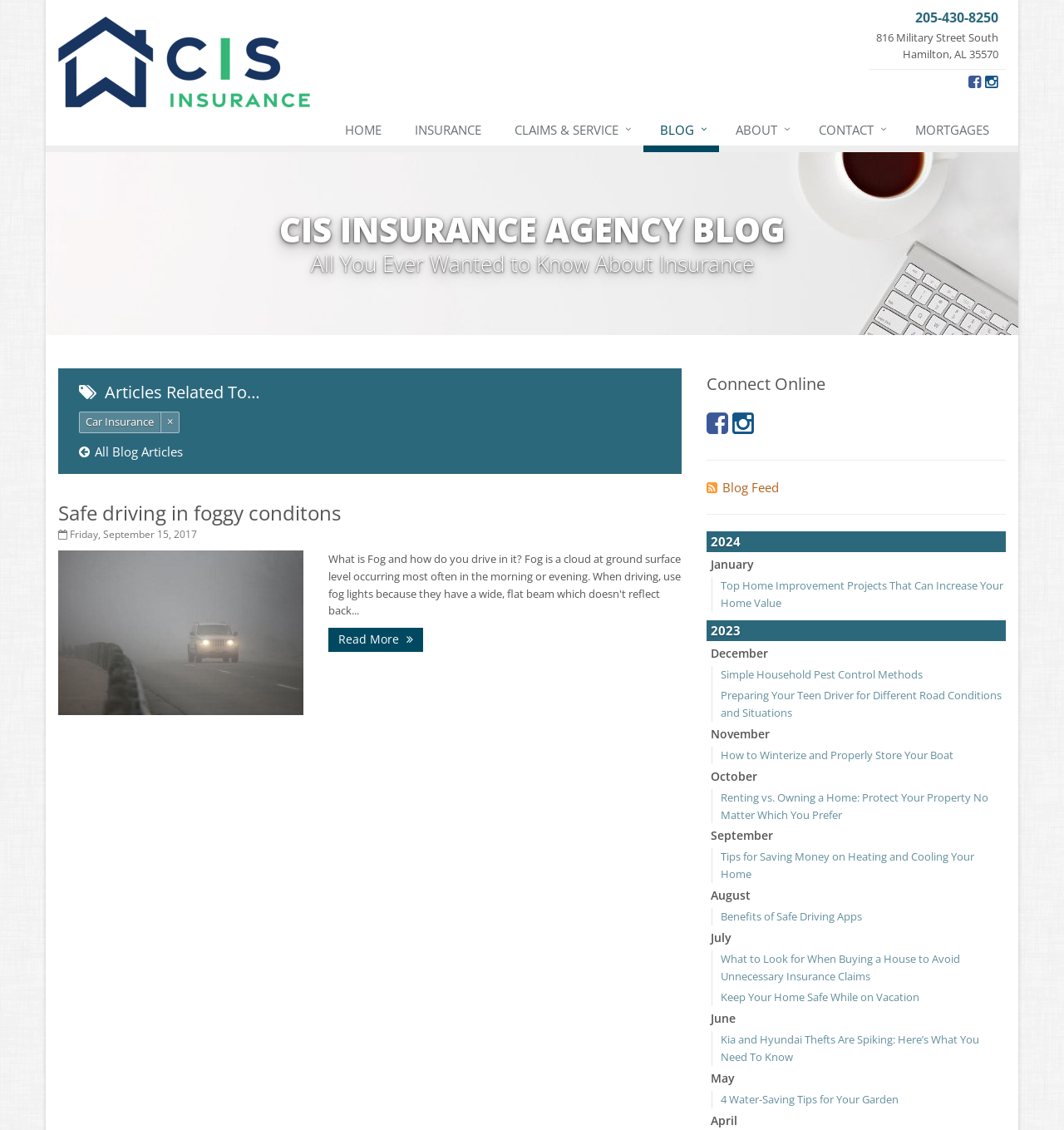Please identify the bounding box coordinates of the element's region that should be clicked to execute the following instruction: "Go to Facebook page". The bounding box coordinates must be four float numbers between 0 and 1, i.e., [left, top, right, bottom].

[0.664, 0.359, 0.684, 0.389]